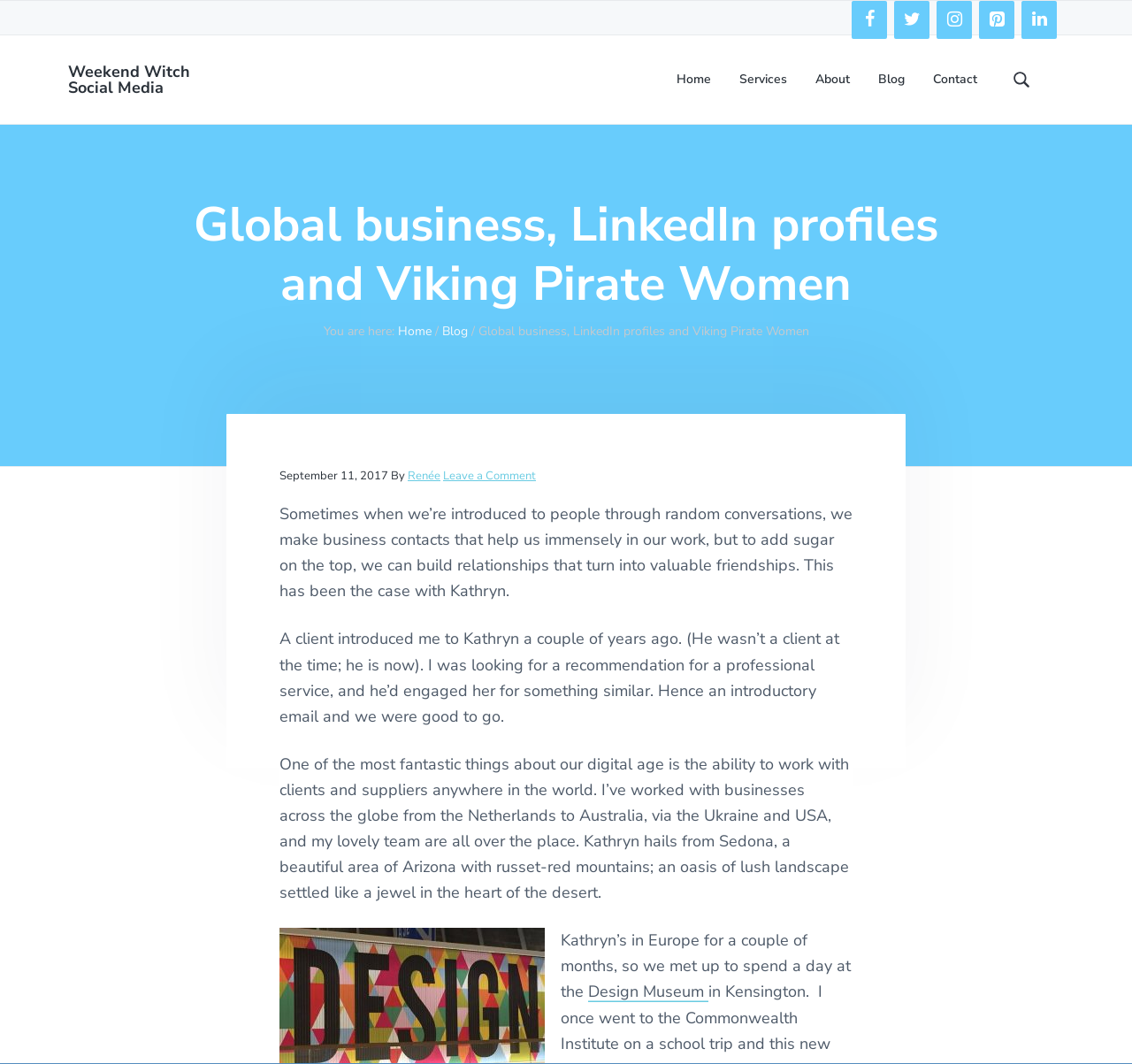What is the location of Kathryn?
Give a comprehensive and detailed explanation for the question.

I found the answer by reading the blog post content, where it says 'Kathryn hails from Sedona, a beautiful area of Arizona'.